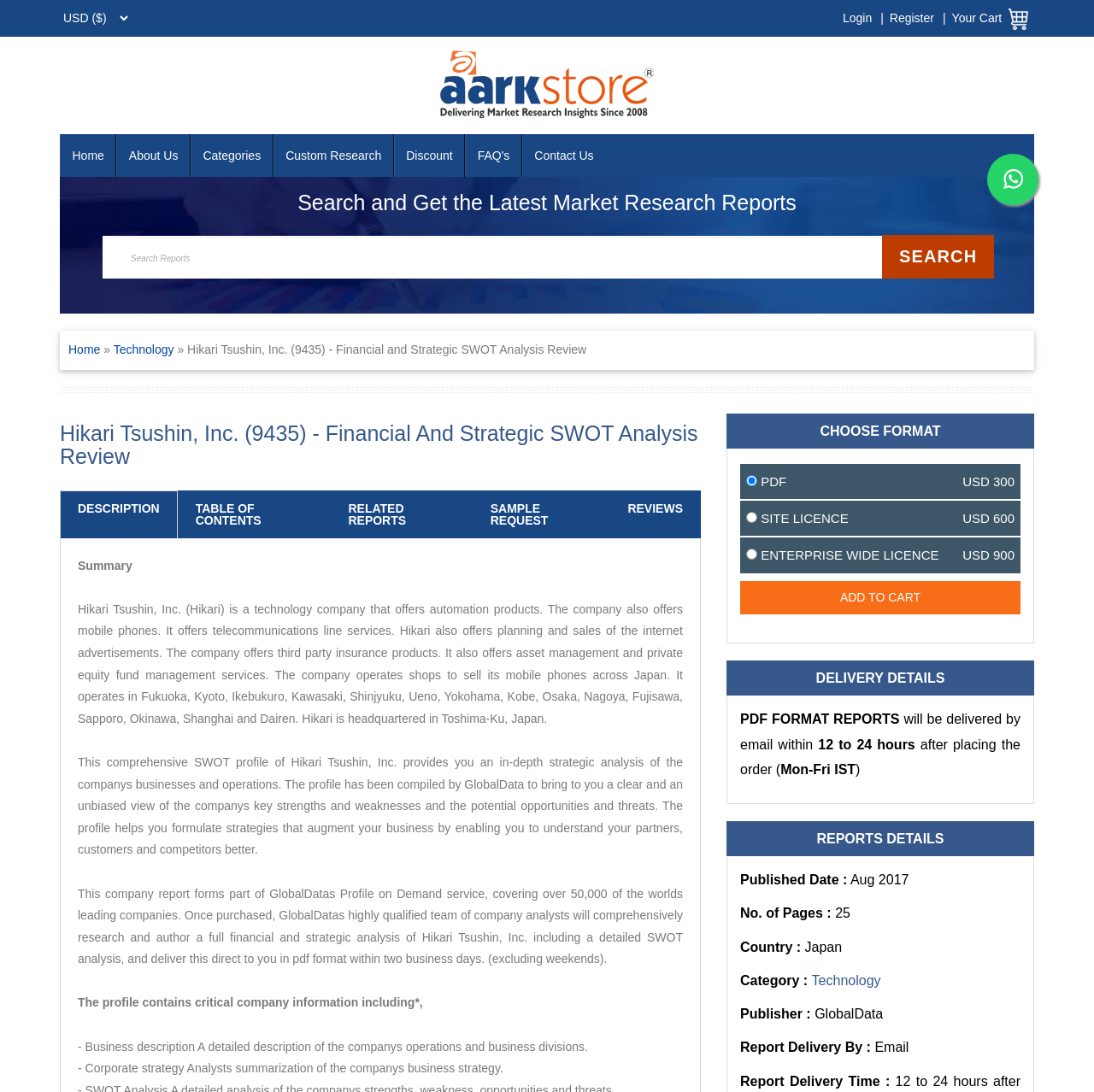What is the category of the report?
Please utilize the information in the image to give a detailed response to the question.

I found the category by looking at the 'REPORTS DETAILS' section, where it lists the details of the report. The category of the report is Technology, which is a link that can be clicked to view more reports in the same category.